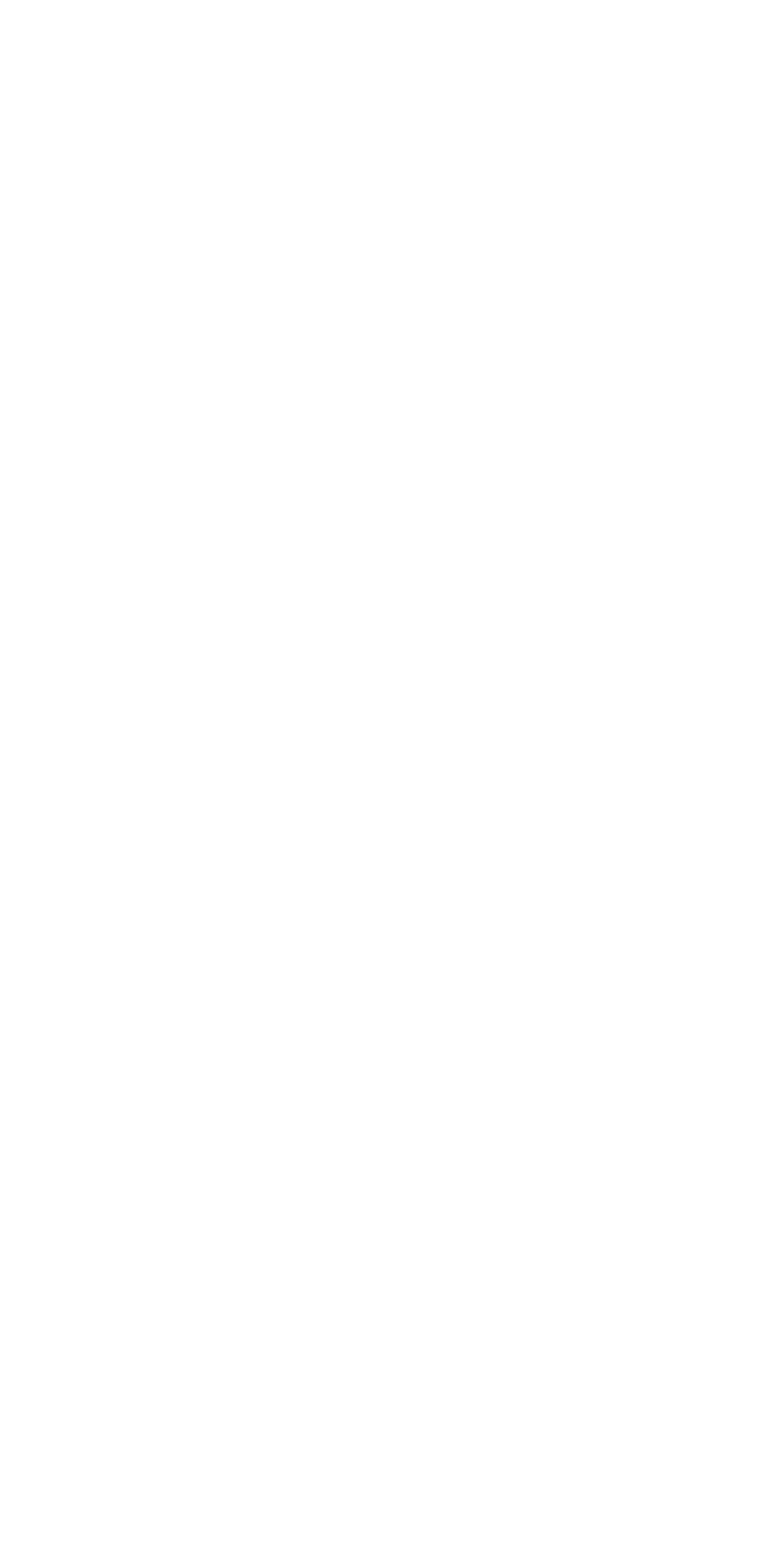Use the details in the image to answer the question thoroughly: 
What is the name of the magazine that published an article on disaster preparedness?

The webpage mentions an article from NAHB published in Builder magazine with tips on preparing homebuilders for hurricanes and other disasters, which suggests that Builder magazine is the publication that published the article.